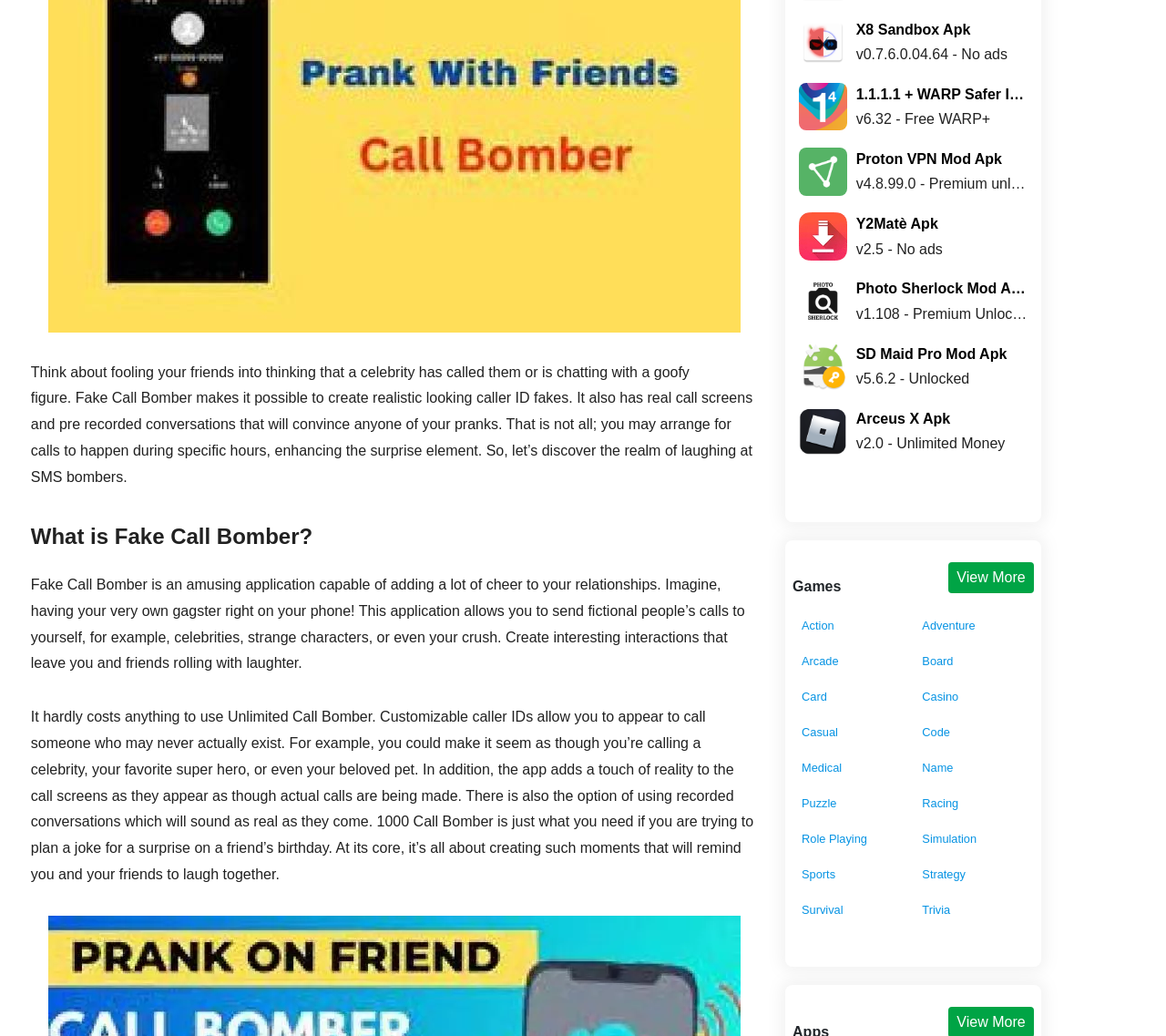Locate the coordinates of the bounding box for the clickable region that fulfills this instruction: "Click on 'Action'".

[0.688, 0.594, 0.775, 0.614]